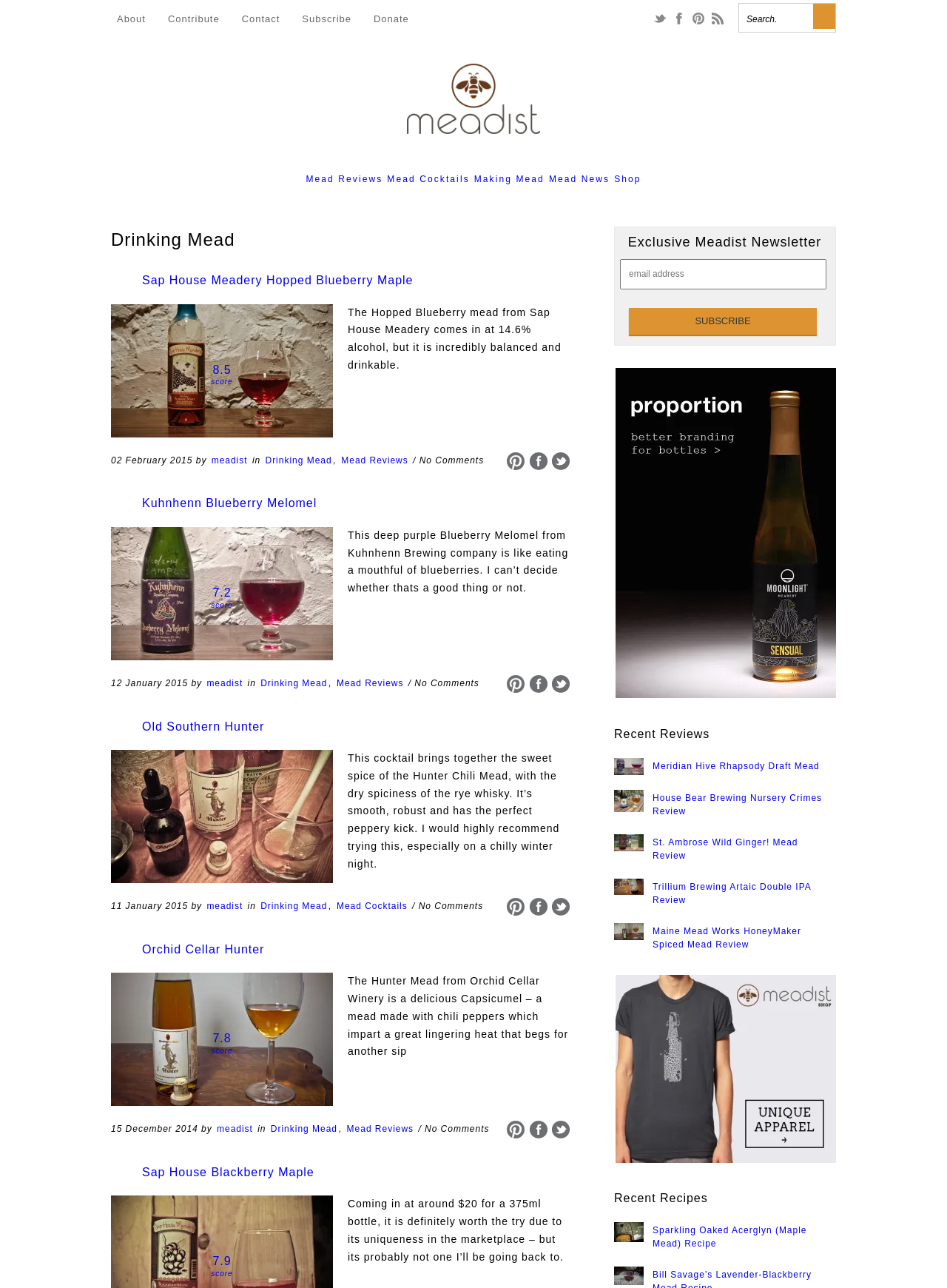Give a one-word or short phrase answer to the question: 
What is the main topic of this webpage?

Mead